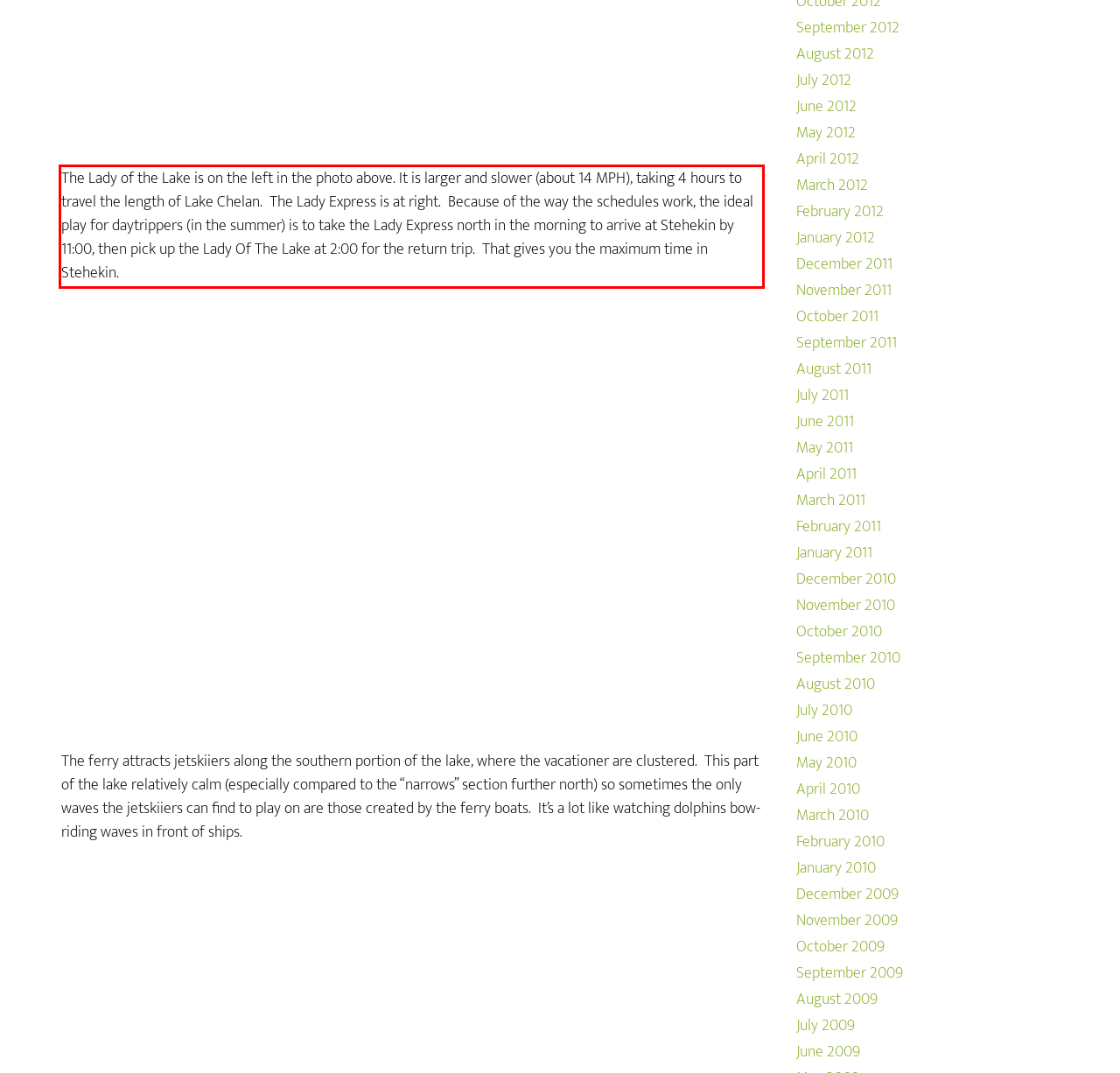Please extract the text content from the UI element enclosed by the red rectangle in the screenshot.

The Lady of the Lake is on the left in the photo above. It is larger and slower (about 14 MPH), taking 4 hours to travel the length of Lake Chelan. The Lady Express is at right. Because of the way the schedules work, the ideal play for daytrippers (in the summer) is to take the Lady Express north in the morning to arrive at Stehekin by 11:00, then pick up the Lady Of The Lake at 2:00 for the return trip. That gives you the maximum time in Stehekin.